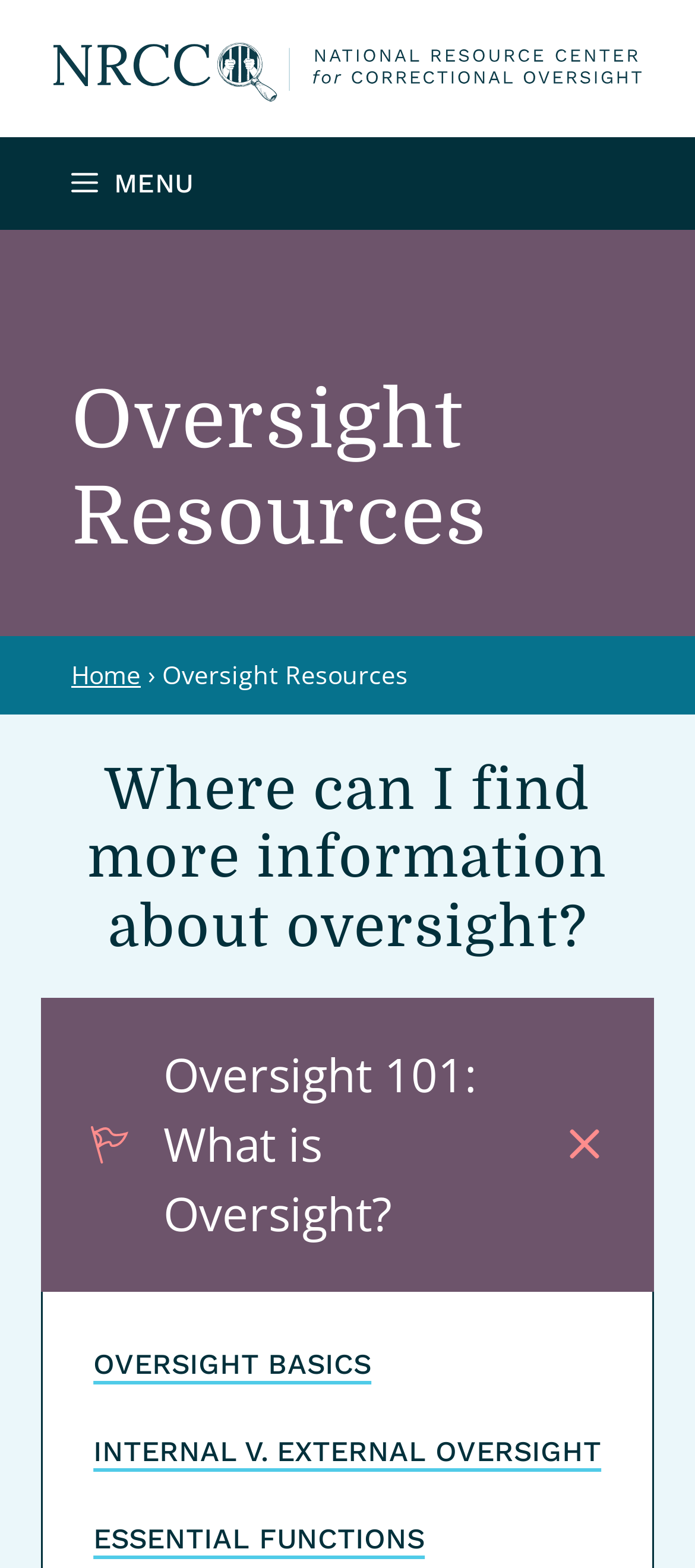Answer the question using only a single word or phrase: 
What is the last link in the section below the main heading?

ESSENTIAL FUNCTIONS